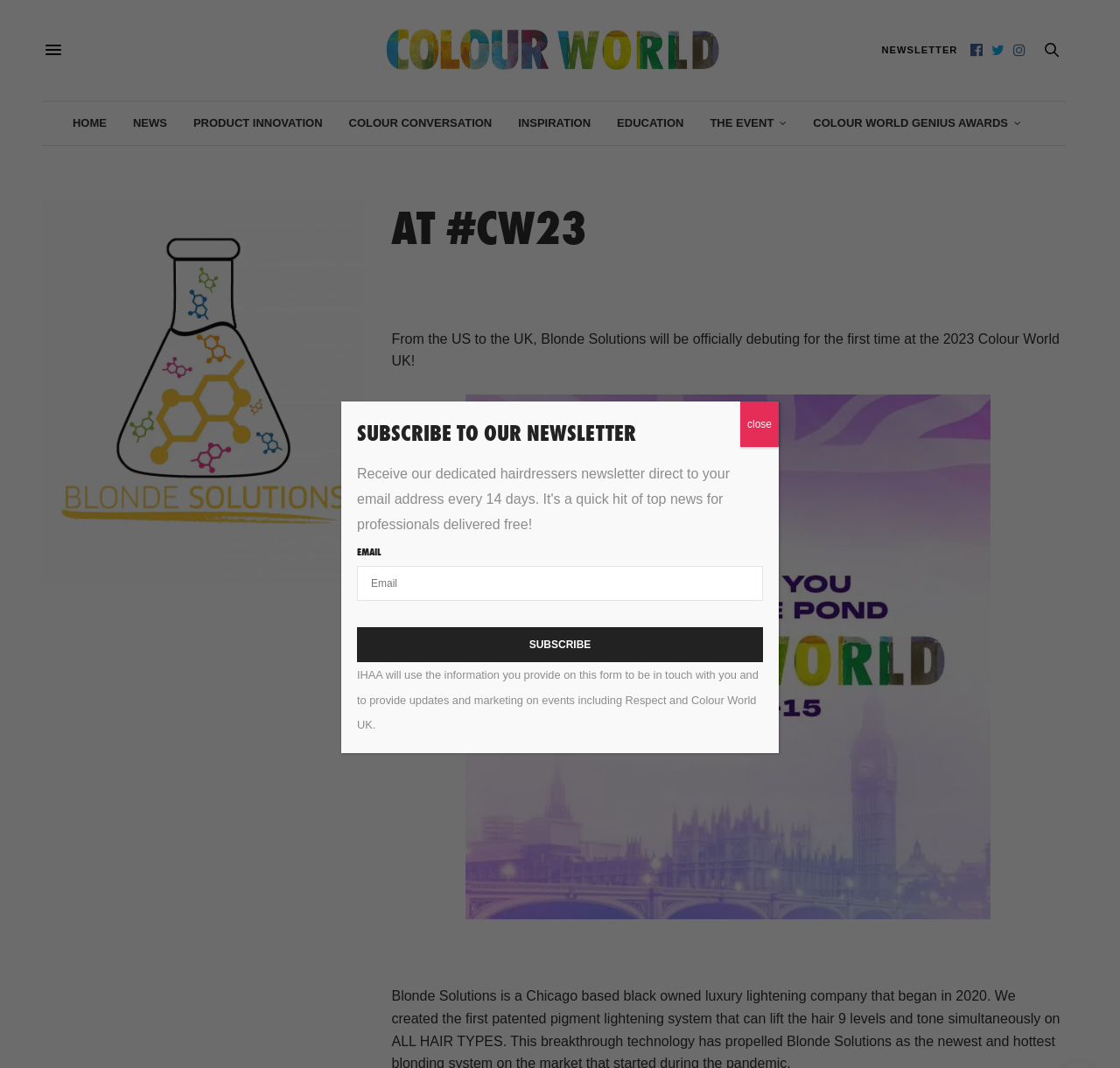What is the event mentioned in the webpage?
Please respond to the question with as much detail as possible.

The answer can be found in the paragraph of text that starts with 'From the US to the UK, Blonde Solutions will be officially debuting for the first time at the 2023 Colour World UK!'. The event name is mentioned as 'Colour World UK'.